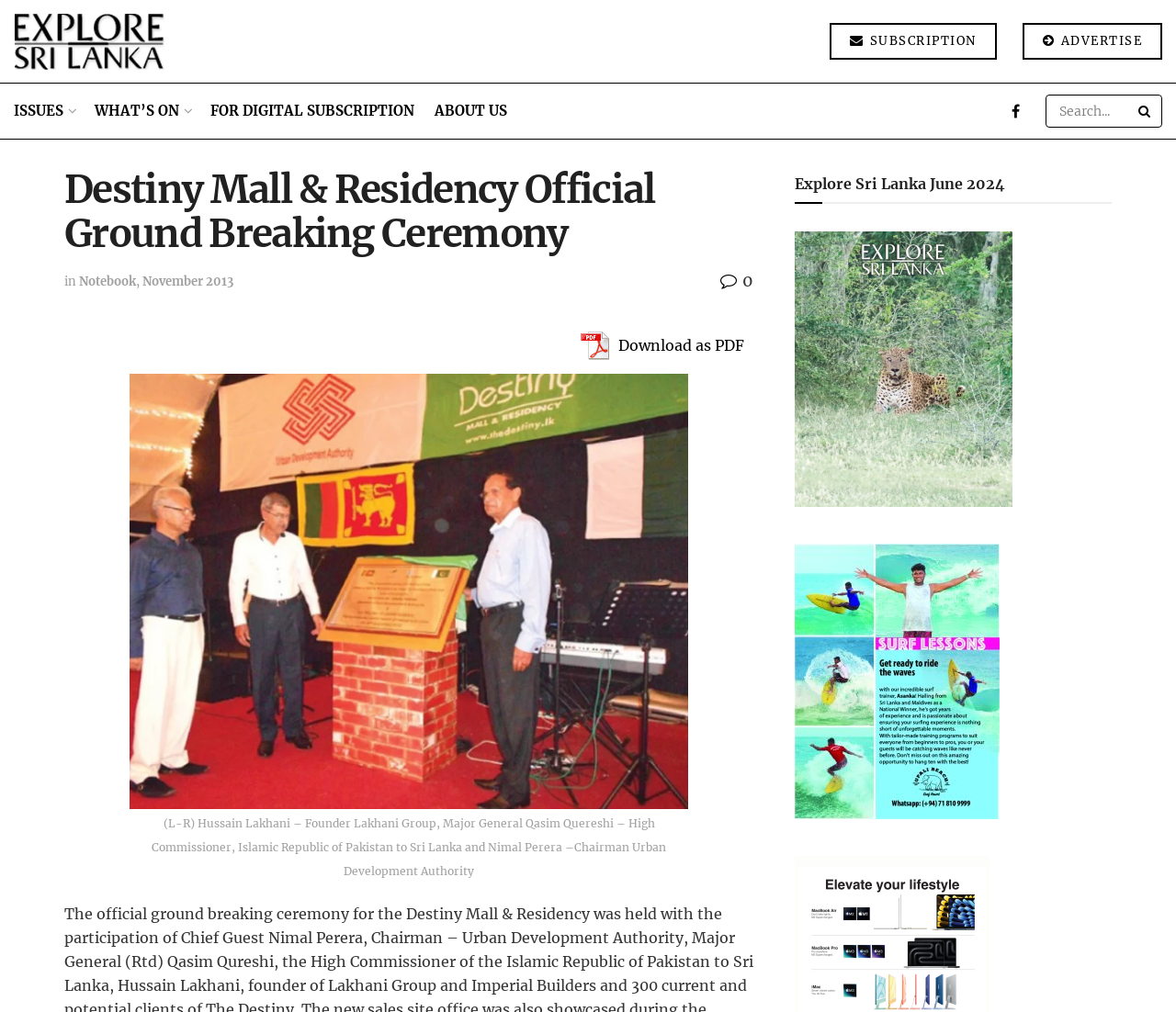What is the name of the ceremony?
Look at the image and respond to the question as thoroughly as possible.

I found the answer by looking at the heading element with the text 'Destiny Mall & Residency Official Ground Breaking Ceremony' which is the main title of the webpage.